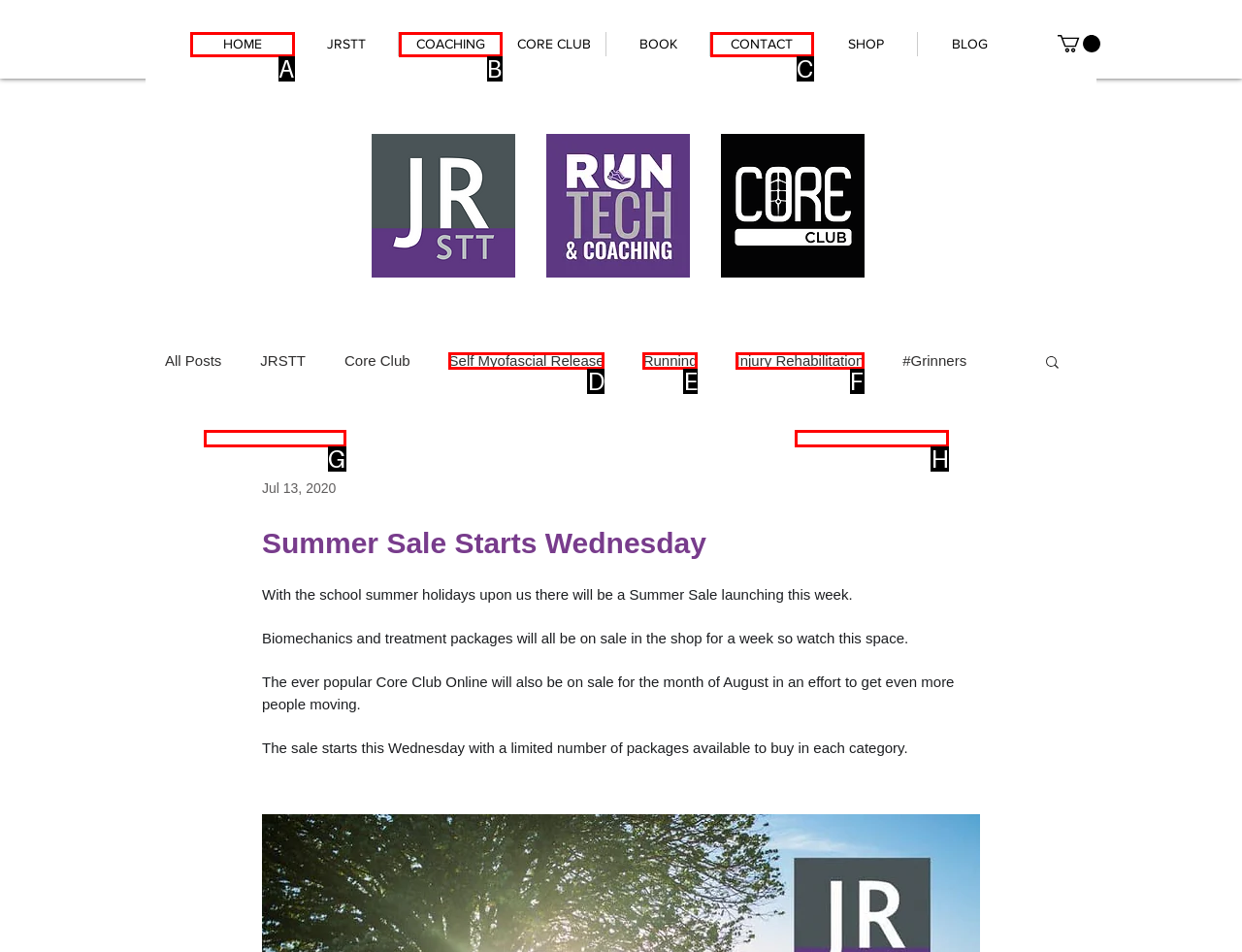Which HTML element matches the description: Run Form Techniques the best? Answer directly with the letter of the chosen option.

G